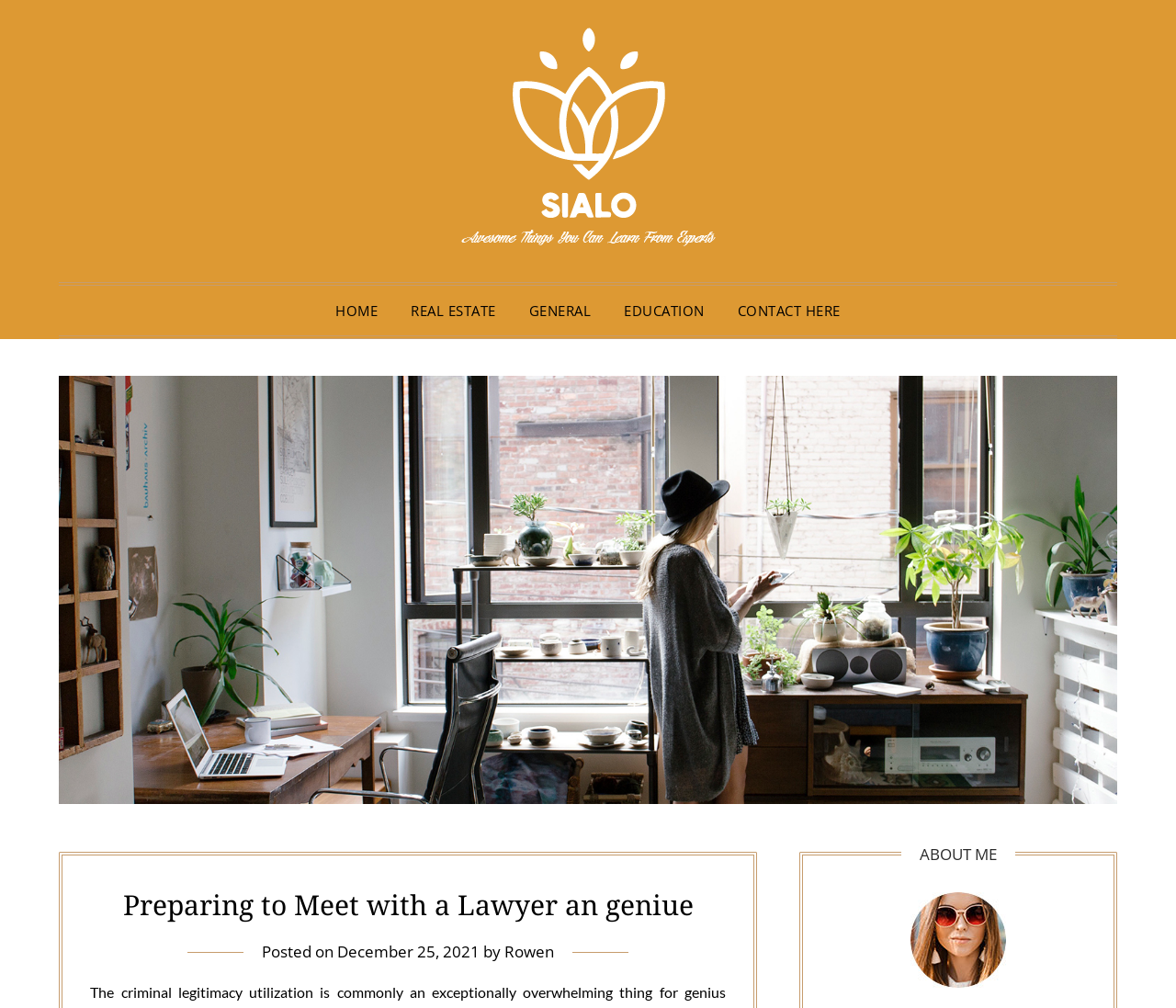When was the article posted?
Could you answer the question in a detailed manner, providing as much information as possible?

The webpage has a section with the text 'Posted on' followed by a link to 'December 25, 2021', which indicates the date the article was posted.